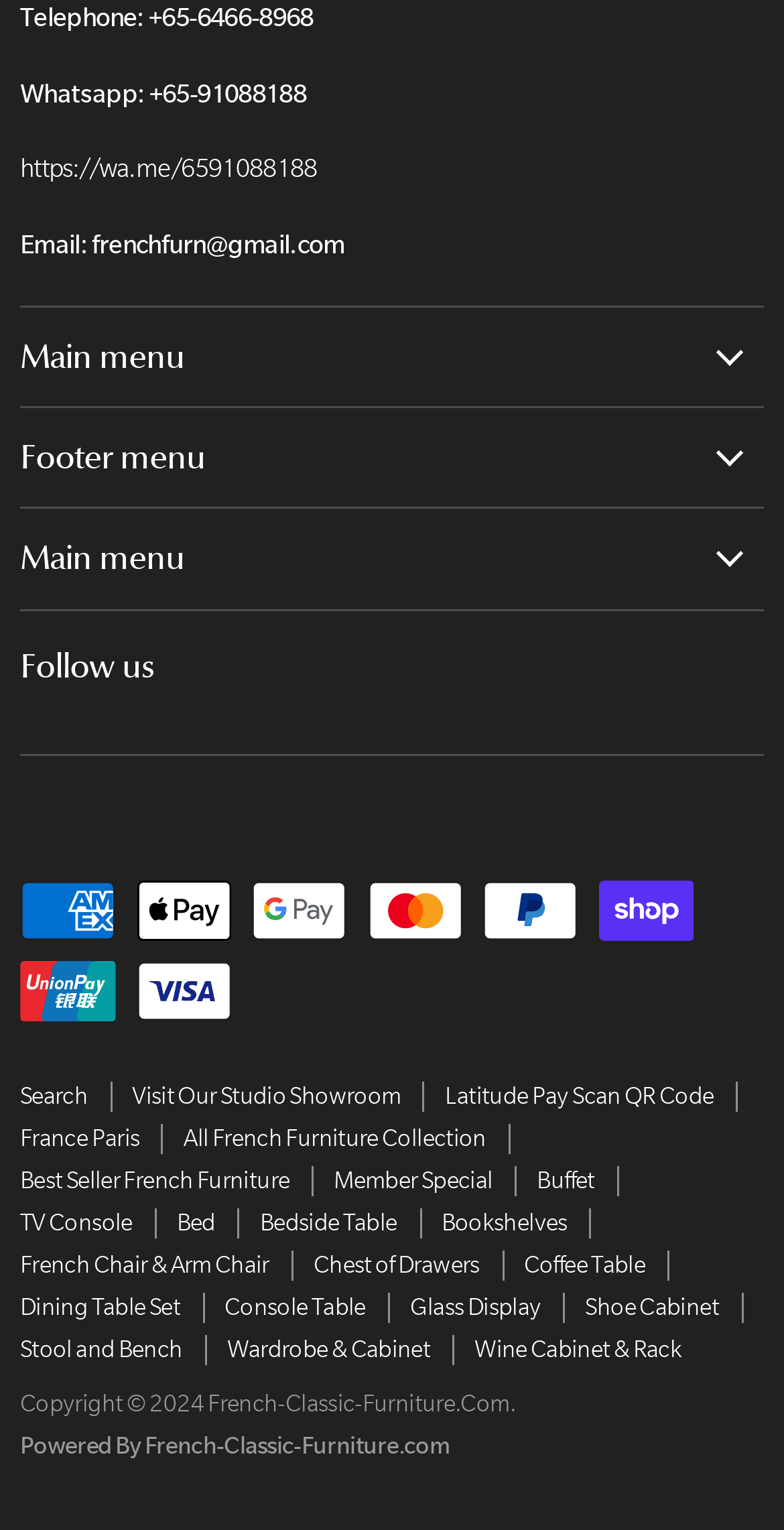Identify the bounding box for the UI element described as: "Latitude Pay Scan QR Code". The coordinates should be four float numbers between 0 and 1, i.e., [left, top, right, bottom].

[0.568, 0.707, 0.911, 0.726]